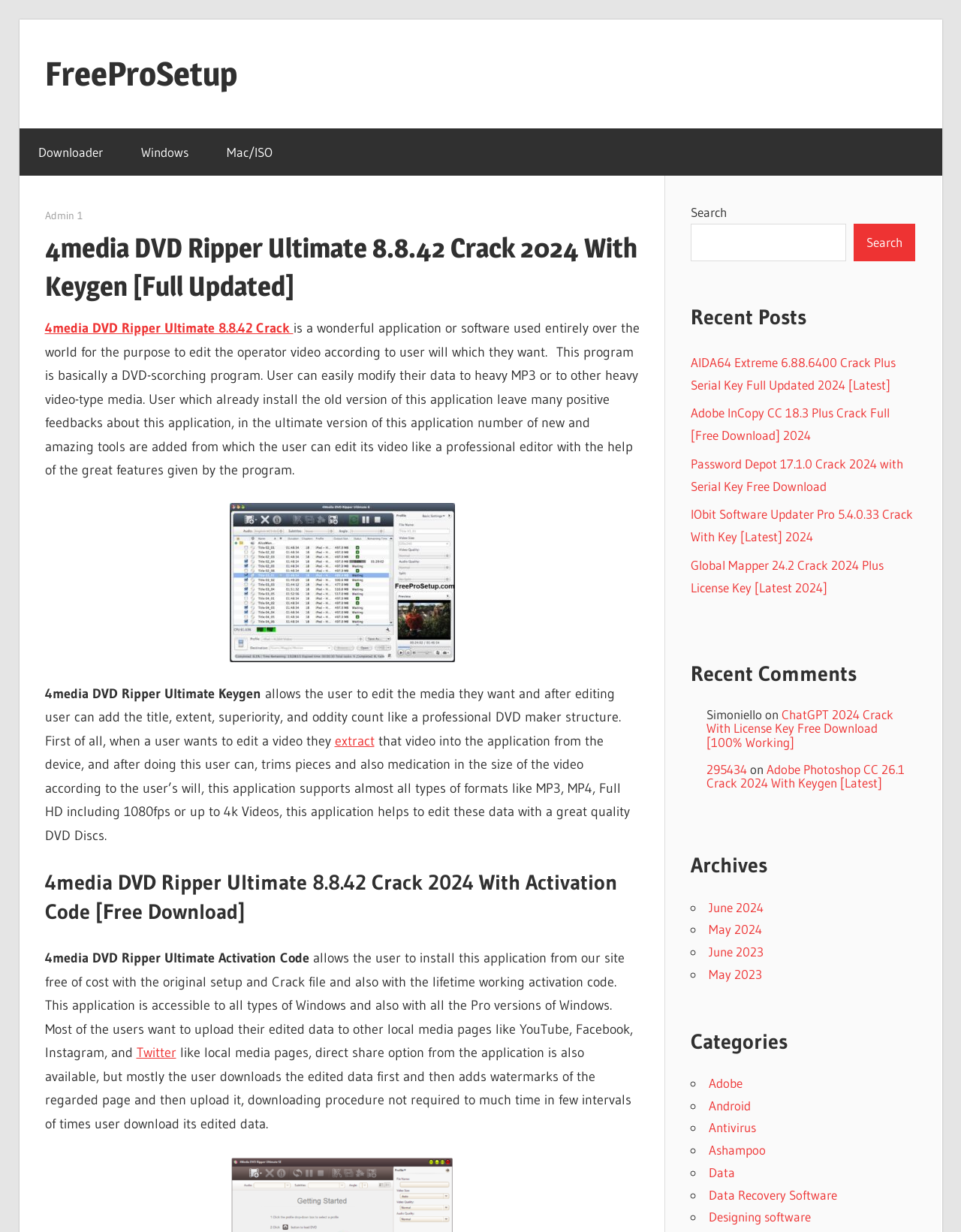Please locate the bounding box coordinates of the region I need to click to follow this instruction: "Click on the '4media DVD Ripper Ultimate 8.8.42 Crack' link".

[0.046, 0.26, 0.305, 0.273]